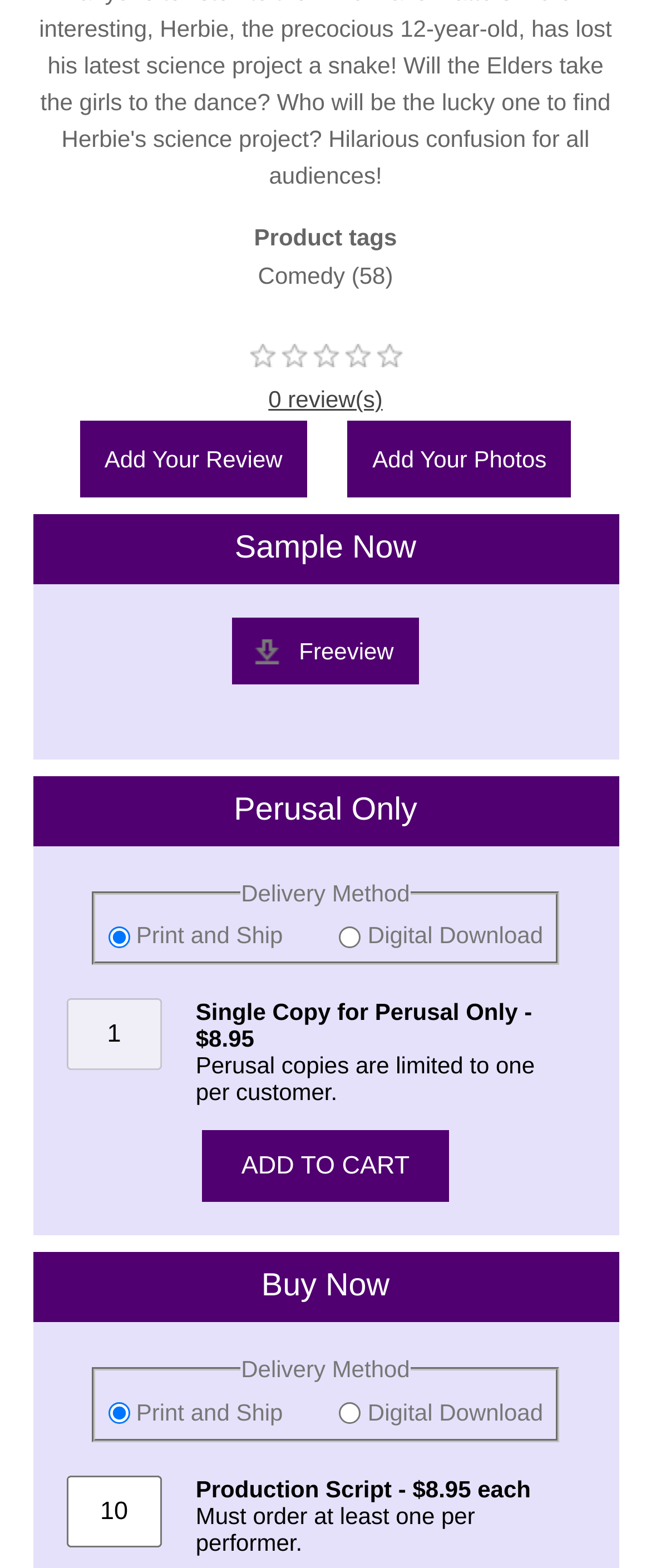Give a concise answer of one word or phrase to the question: 
How many reviews are there?

0